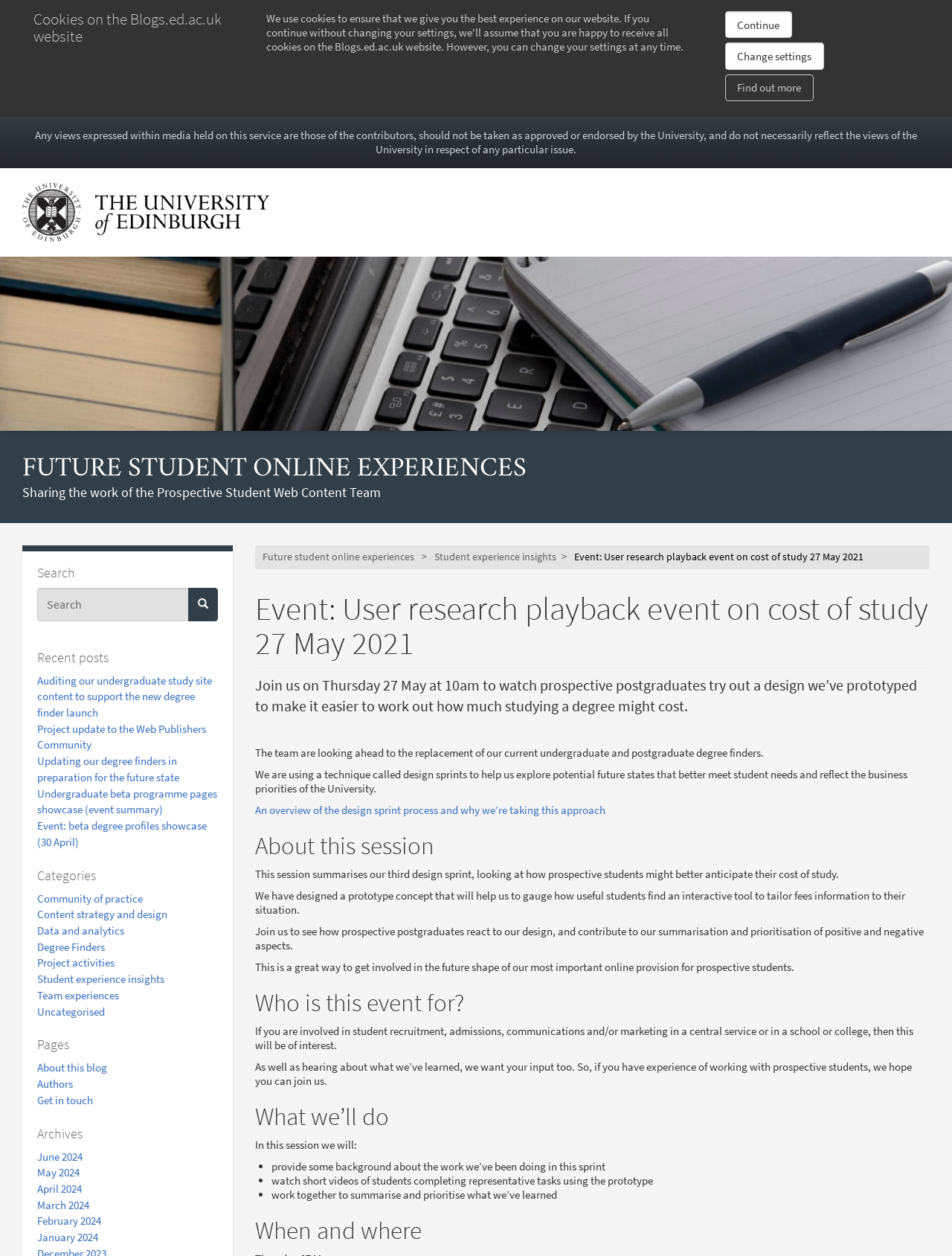What is the purpose of the design sprint?
Could you give a comprehensive explanation in response to this question?

The design sprint is used to explore potential future states that better meet student needs and reflect the business priorities of the University, specifically in this case, to help prospective students anticipate their cost of study.